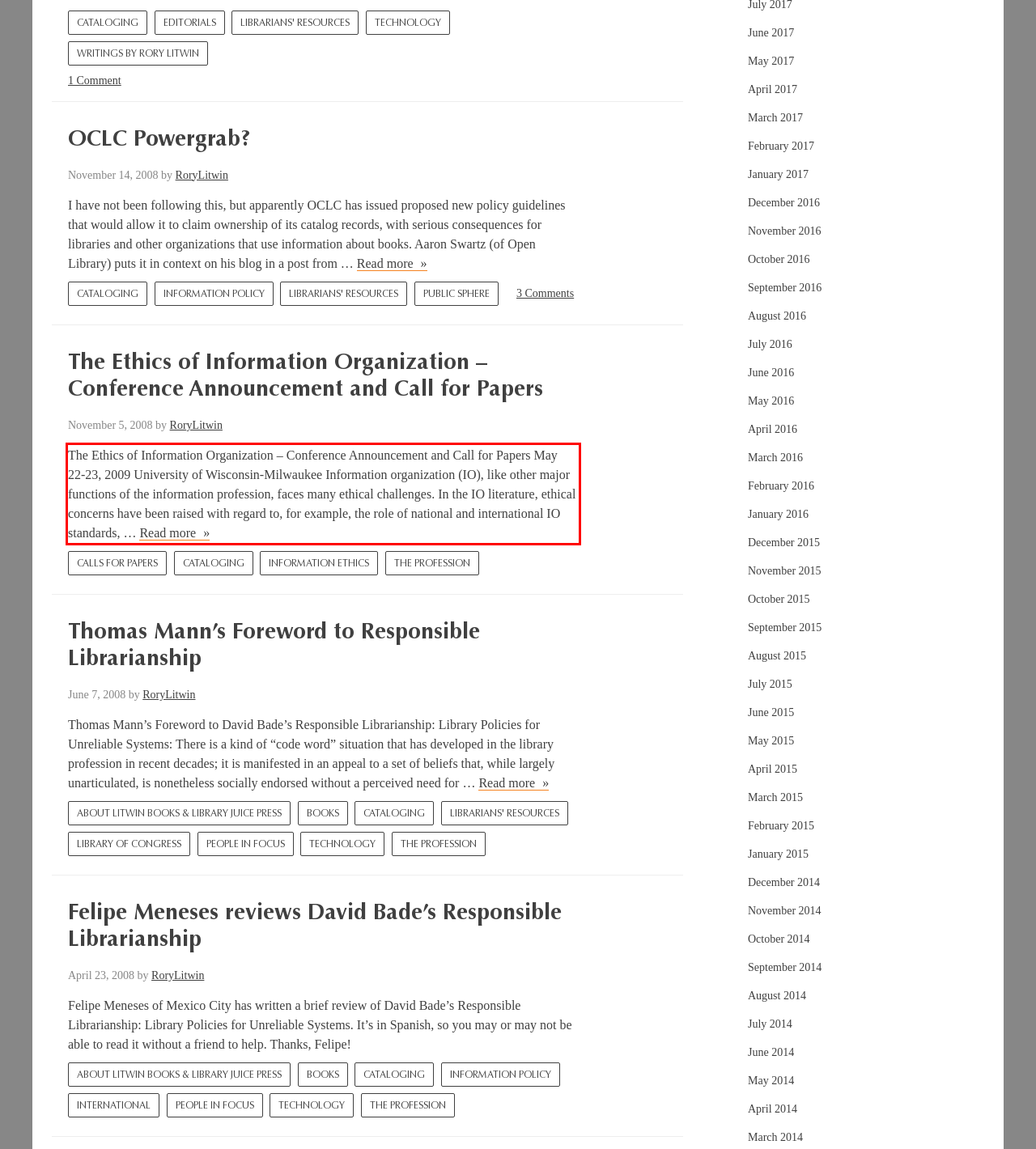Given the screenshot of a webpage, identify the red rectangle bounding box and recognize the text content inside it, generating the extracted text.

The Ethics of Information Organization – Conference Announcement and Call for Papers May 22-23, 2009 University of Wisconsin-Milwaukee Information organization (IO), like other major functions of the information profession, faces many ethical challenges. In the IO literature, ethical concerns have been raised with regard to, for example, the role of national and international IO standards, … Read more The Ethics of Information Organization – Conference Announcement and Call for Papers